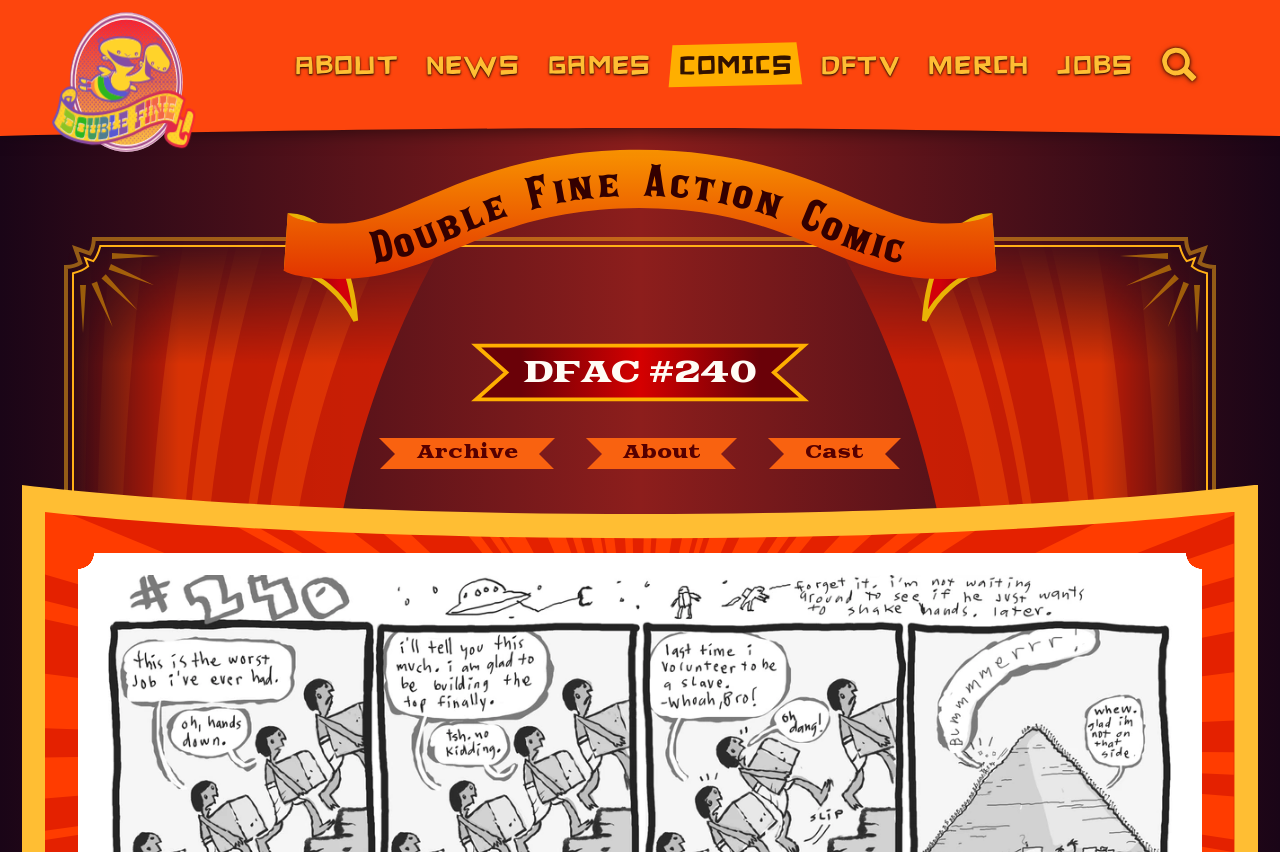Identify the bounding box for the UI element described as: "Double Fine". The coordinates should be four float numbers between 0 and 1, i.e., [left, top, right, bottom].

[0.035, 0.0, 0.163, 0.192]